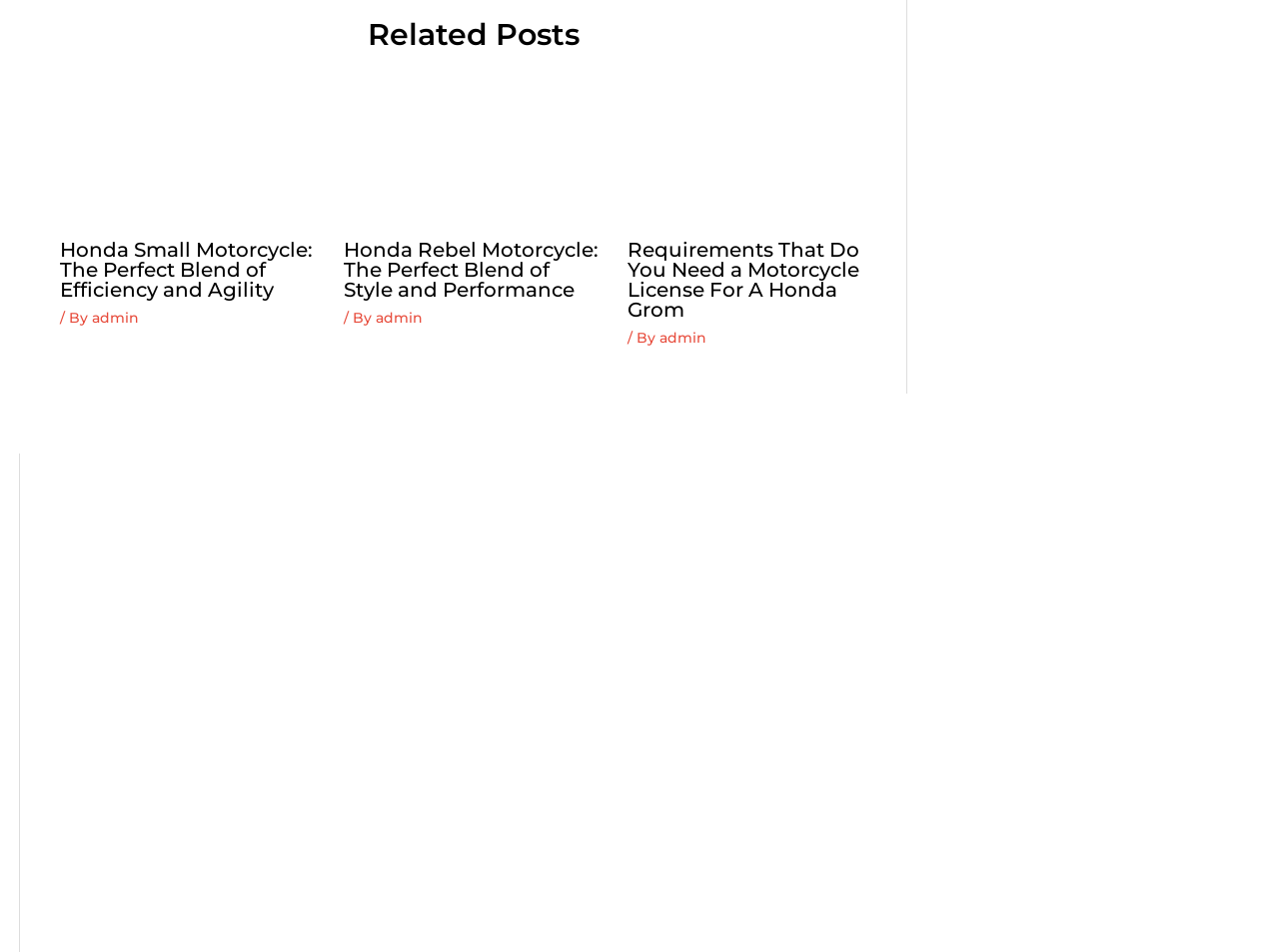Identify the bounding box coordinates for the UI element described as: "The Basics of Community Habilitation". The coordinates should be provided as four floats between 0 and 1: [left, top, right, bottom].

None